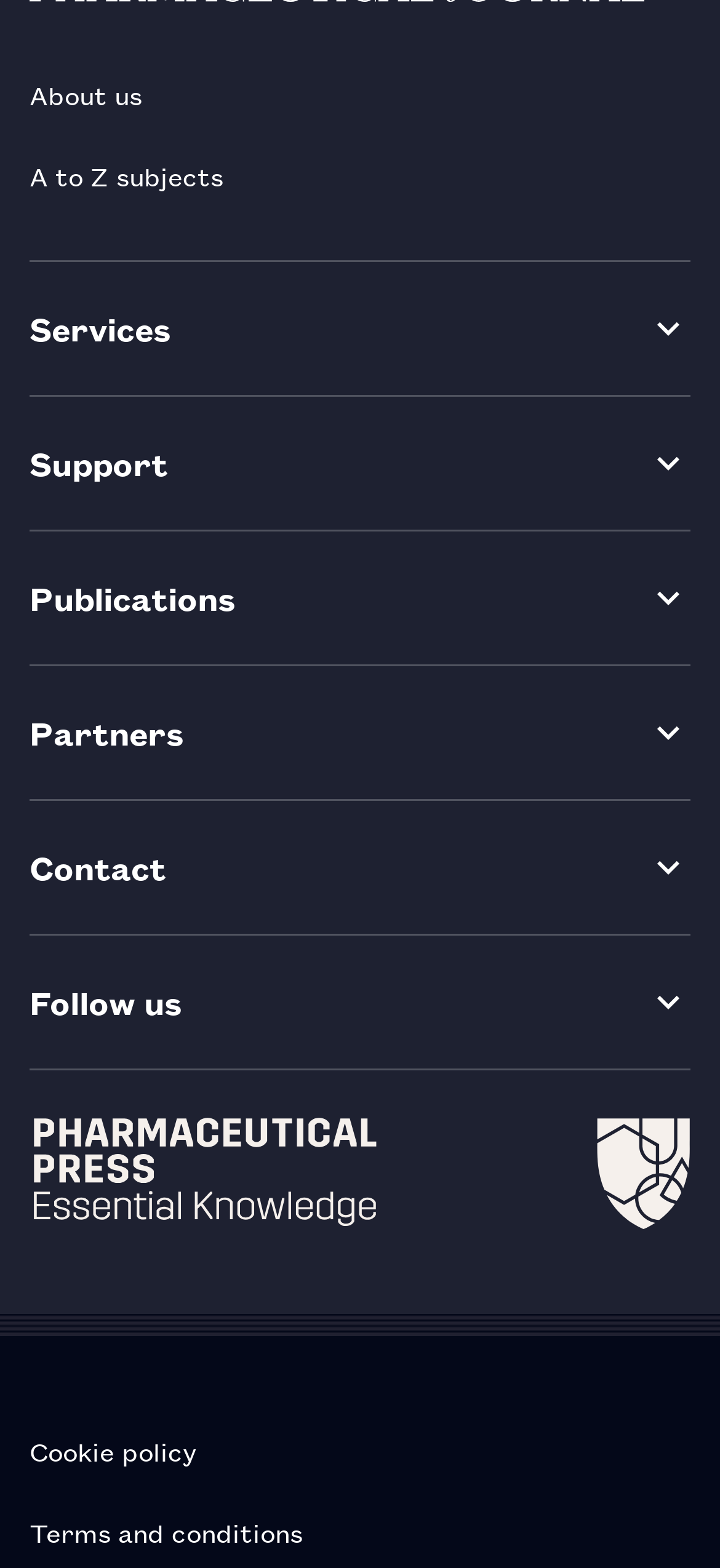Please predict the bounding box coordinates of the element's region where a click is necessary to complete the following instruction: "Check the save comment information checkbox". The coordinates should be represented by four float numbers between 0 and 1, i.e., [left, top, right, bottom].

None